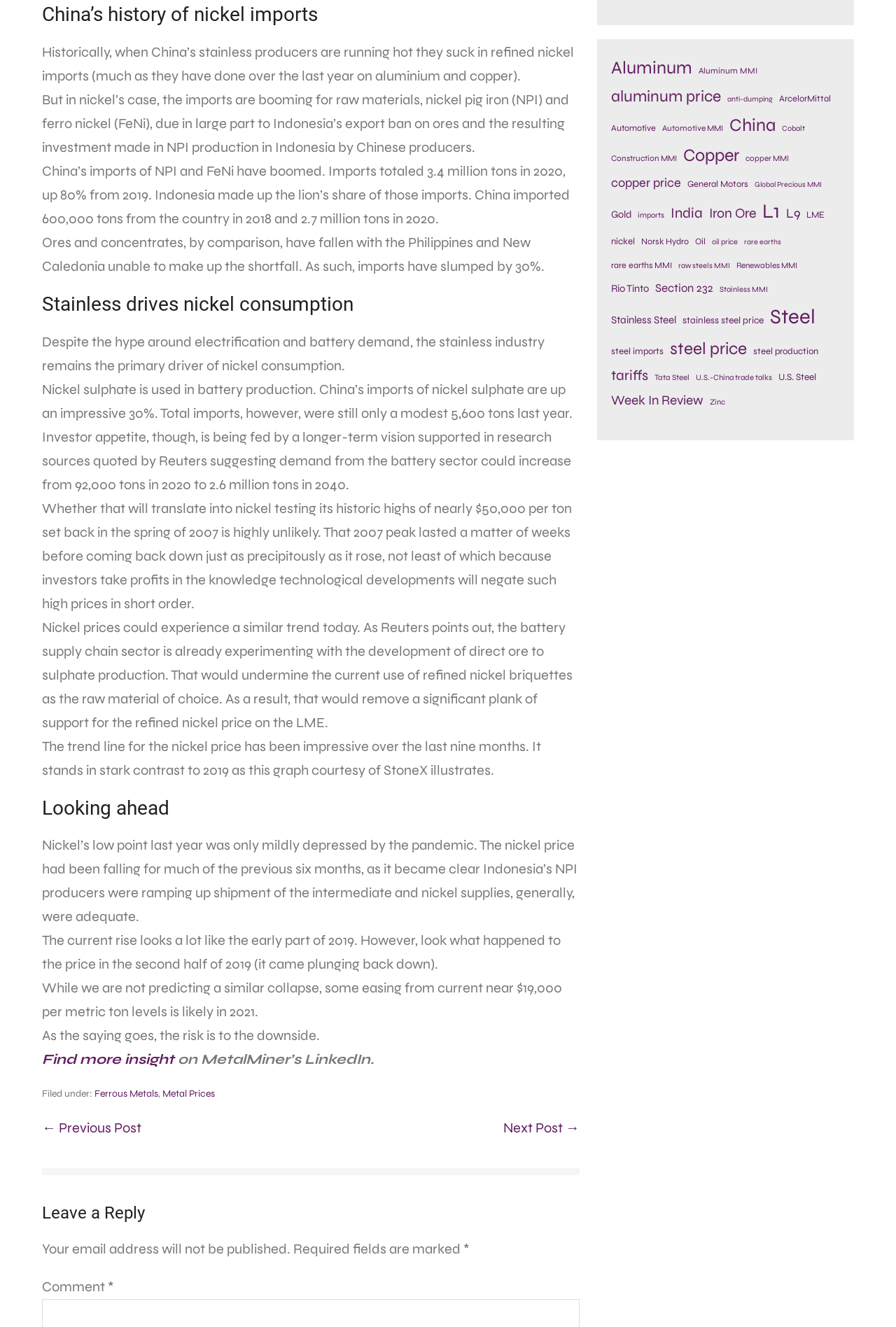Please identify the bounding box coordinates of the clickable area that will allow you to execute the instruction: "Click on 'Nickel'".

[0.682, 0.176, 0.708, 0.188]